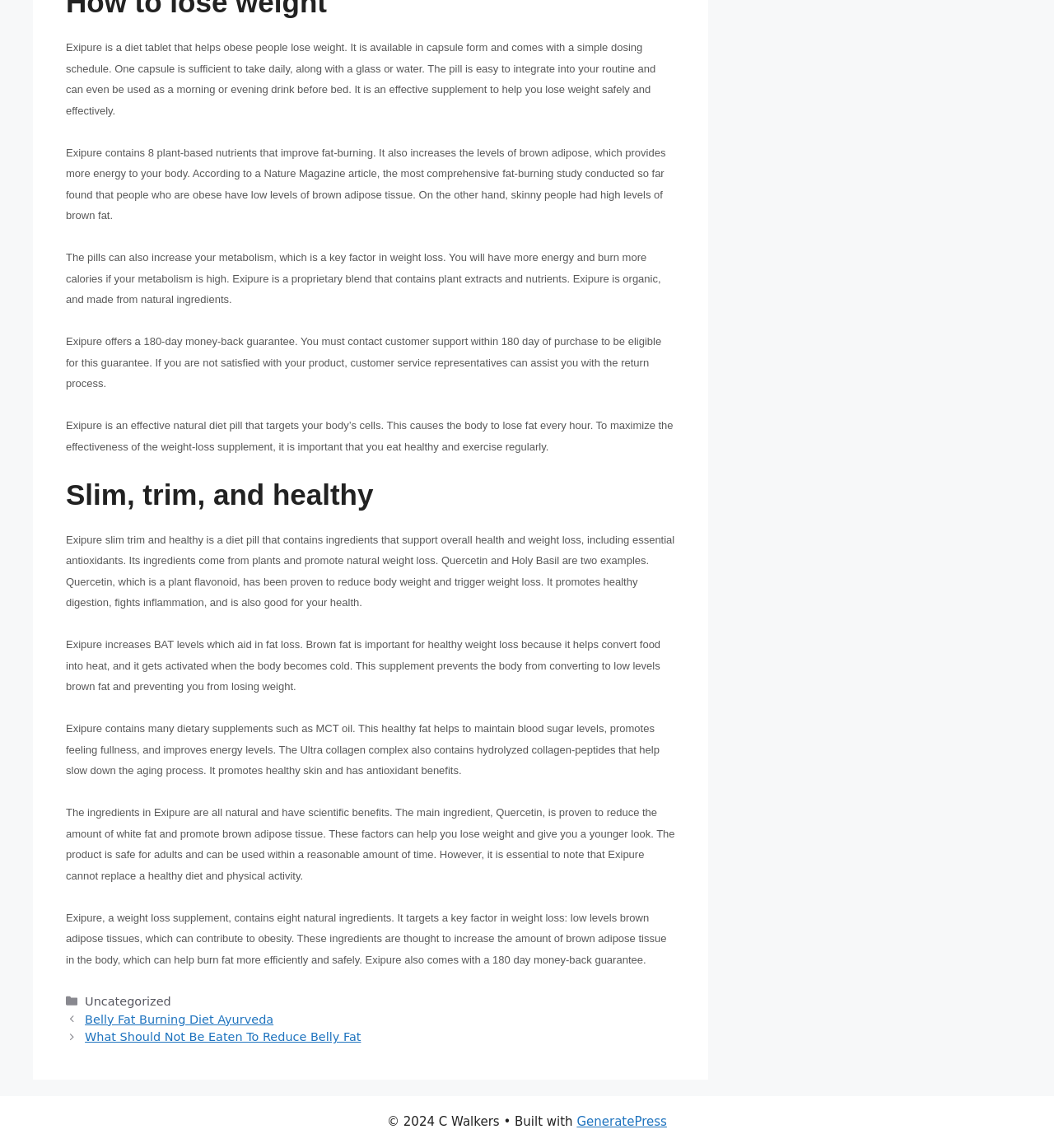Given the element description, predict the bounding box coordinates in the format (top-left x, top-left y, bottom-right x, bottom-right y). Make sure all values are between 0 and 1. Here is the element description: GeneratePress

[0.547, 0.971, 0.633, 0.984]